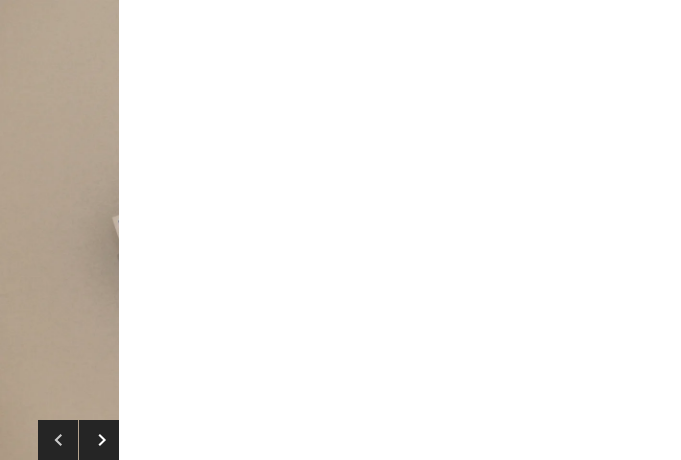Describe every aspect of the image in depth.

This image features an artwork titled "Triple 1 (Series Transformations)" by Isabelle Wenzel, created in 2015. It is a photo print with dimensions of 120.9 x 100 cm. The piece is presented courtesy of GALERIE bart. The backdrop appears neutral, enhancing the focus on the artwork, which reflects a contemporary artistic style and invites viewers to engage with its visual narrative. The image likely forms part of the London Art Fair 2016 exhibit at The Business Design Centre, showcasing a blend of modern British and contemporary art.